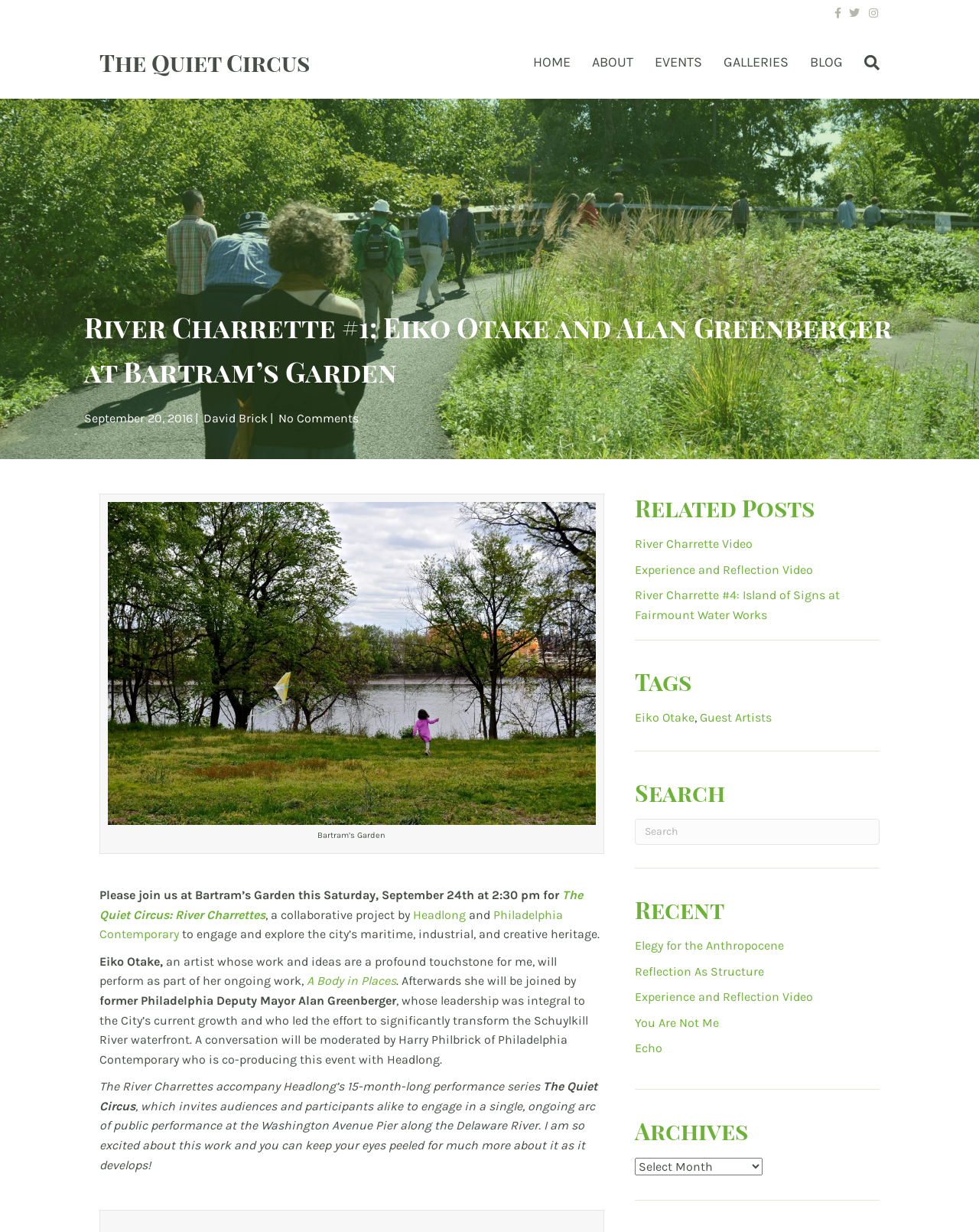Please find and report the primary heading text from the webpage.

River Charrette #1: Eiko Otake and Alan Greenberger at Bartram’s Garden